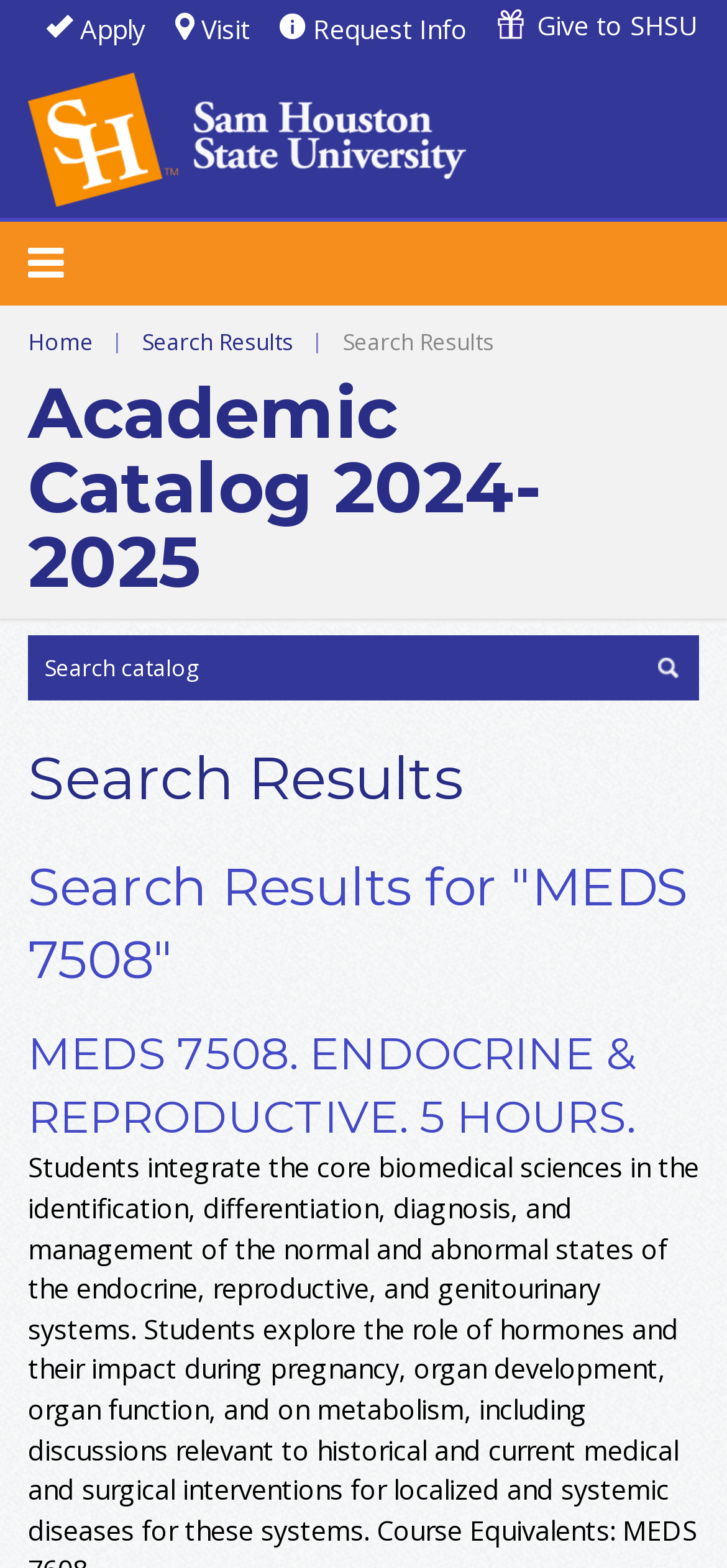Please answer the following query using a single word or phrase: 
What is the function of the button with the '' icon?

Unknown